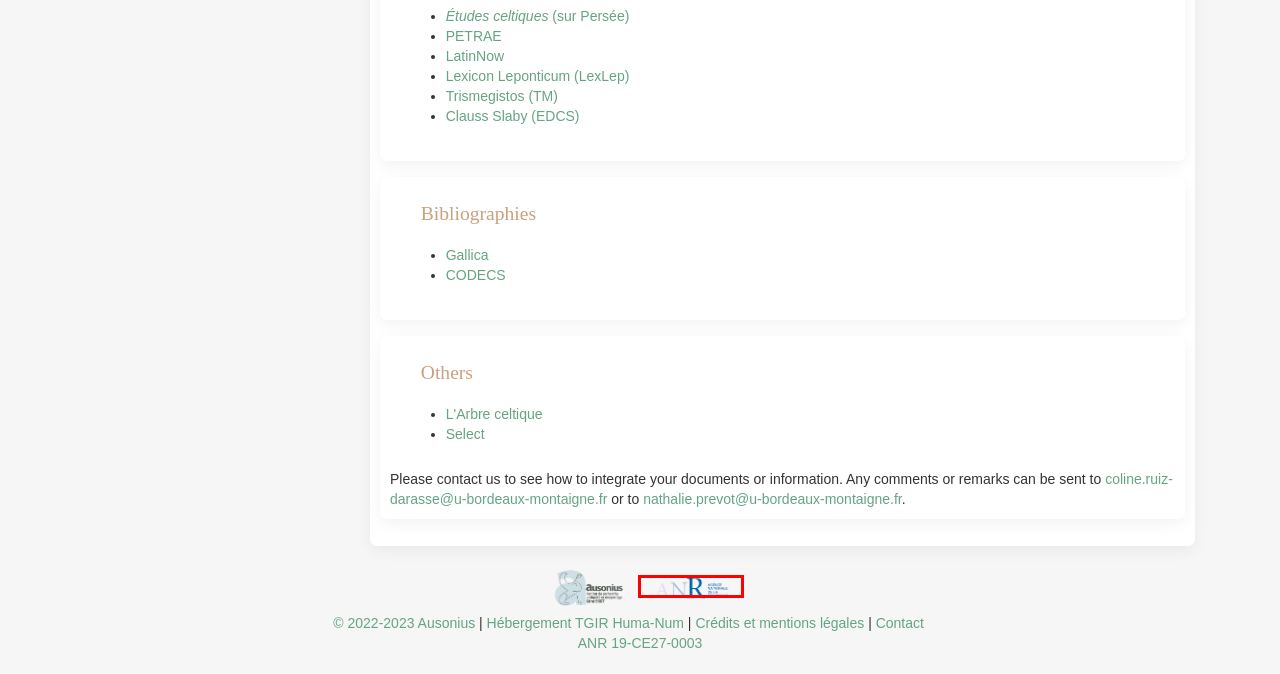You are provided with a screenshot of a webpage containing a red rectangle bounding box. Identify the webpage description that best matches the new webpage after the element in the bounding box is clicked. Here are the potential descriptions:
A. Epigraphik Datenbank
B. Home - SELECT Self-Learning Atlas of Ancient European CulTures
C. Compléments gallo-grecs - Persée
D. L'Arbre Celtique
E. Gallica
F. CODECS: Online Database and e-Resources for Celtic Studies
G. PETRAE - Présentation
H. Au service de la science | ANR

H